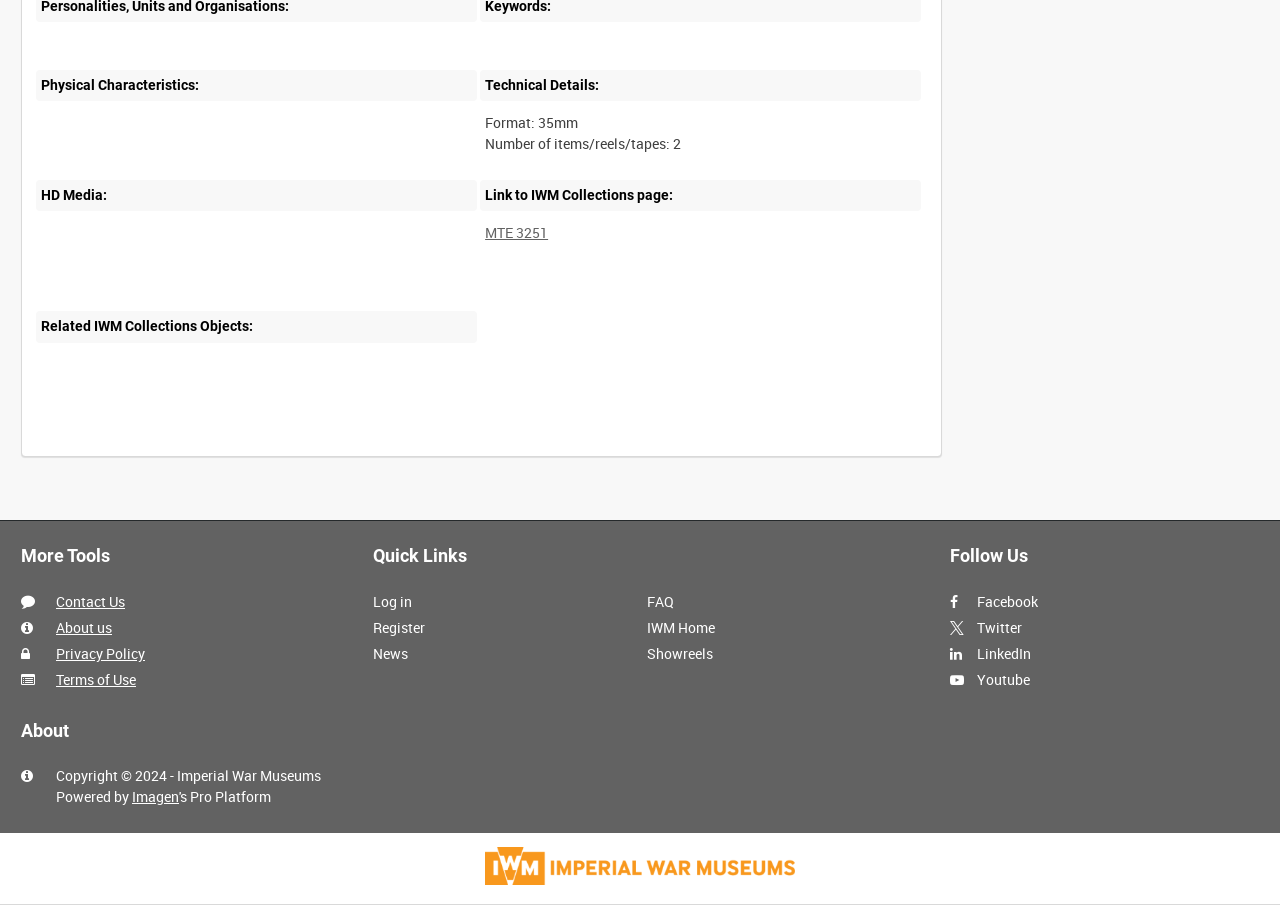Please identify the bounding box coordinates of the clickable region that I should interact with to perform the following instruction: "Log in to the website". The coordinates should be expressed as four float numbers between 0 and 1, i.e., [left, top, right, bottom].

[0.291, 0.654, 0.321, 0.675]